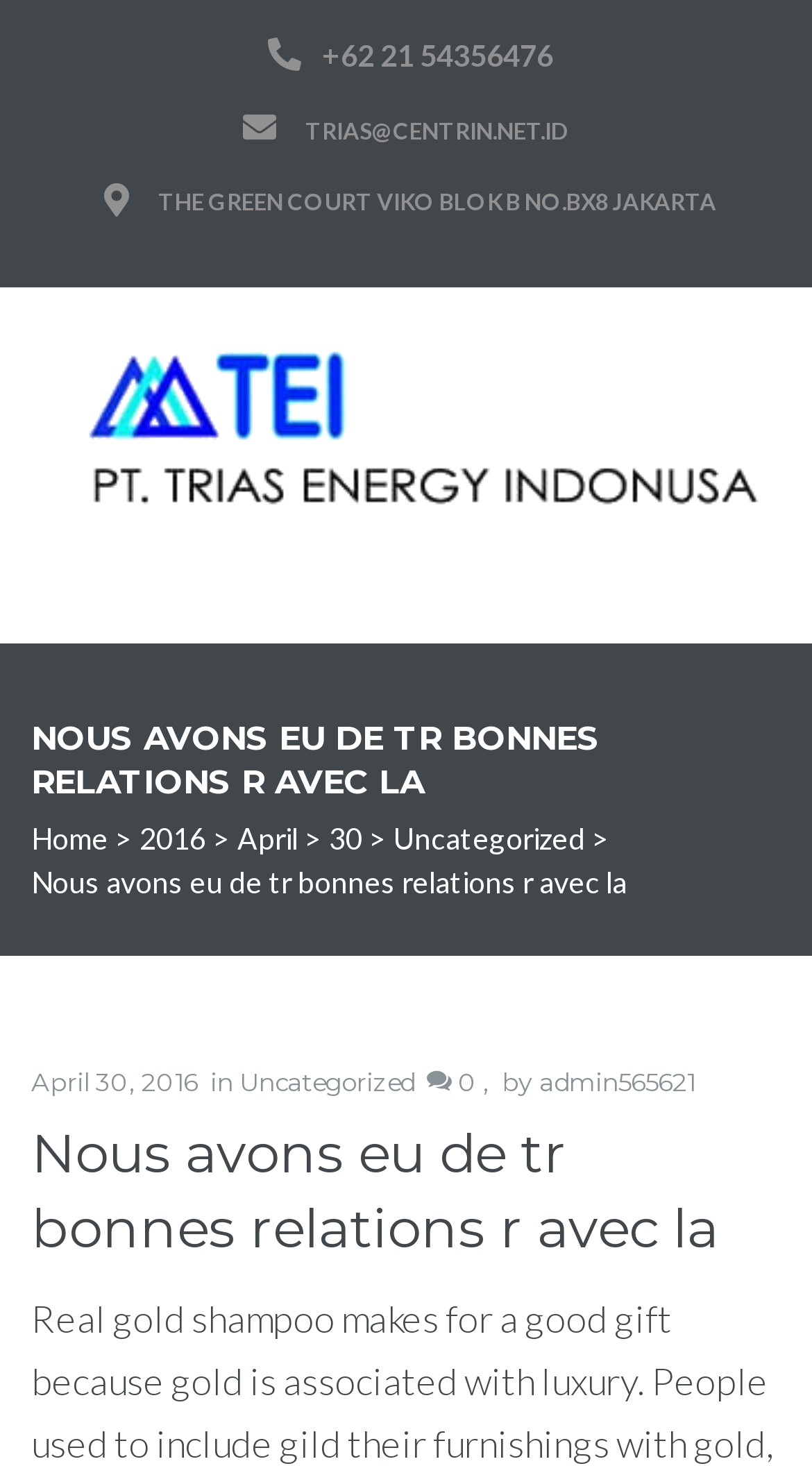Offer a meticulous description of the webpage's structure and content.

This webpage appears to be a blog post or article page. At the top, there is a heading that reads "NOUS AVONS EU DE TR BONNES RELATIONS R AVEC LA" in a prominent font size. Below this heading, there are several links and text elements arranged horizontally, including "Home", "2016", "April", "30", and "Uncategorized". These links and text elements are likely part of a navigation menu or breadcrumb trail.

To the right of the navigation menu, there is an image with the text "Trias Energy Indonusa" overlaid on top of it. This image is likely a logo or branding element for the company.

In the top-right corner of the page, there is a link with the phone number "+62 21 54356476" and an email address "TRIAS@CENTRIN.NET.ID". These contact details are likely for the company or organization.

Below the navigation menu, there is a block of text that reads "THE GREEN COURT VIKO BLOK B NO.BX8 JAKARTA", which may be an address or location.

The main content of the page is a blog post or article with the title "Nous avons eu de tr bonnes relations r avec la". The post has a timestamp of "April 30, 2016" and is categorized under "Uncategorized". The post content is not explicitly described in the accessibility tree, but it likely contains text and possibly images or other media.

At the bottom of the page, there is an "Open/Close Menu" button, which may be used to toggle the visibility of a navigation menu or other page elements.